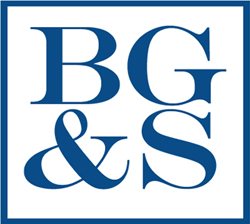What type of law does the firm specialize in?
Answer with a single word or phrase, using the screenshot for reference.

sports law and litigation